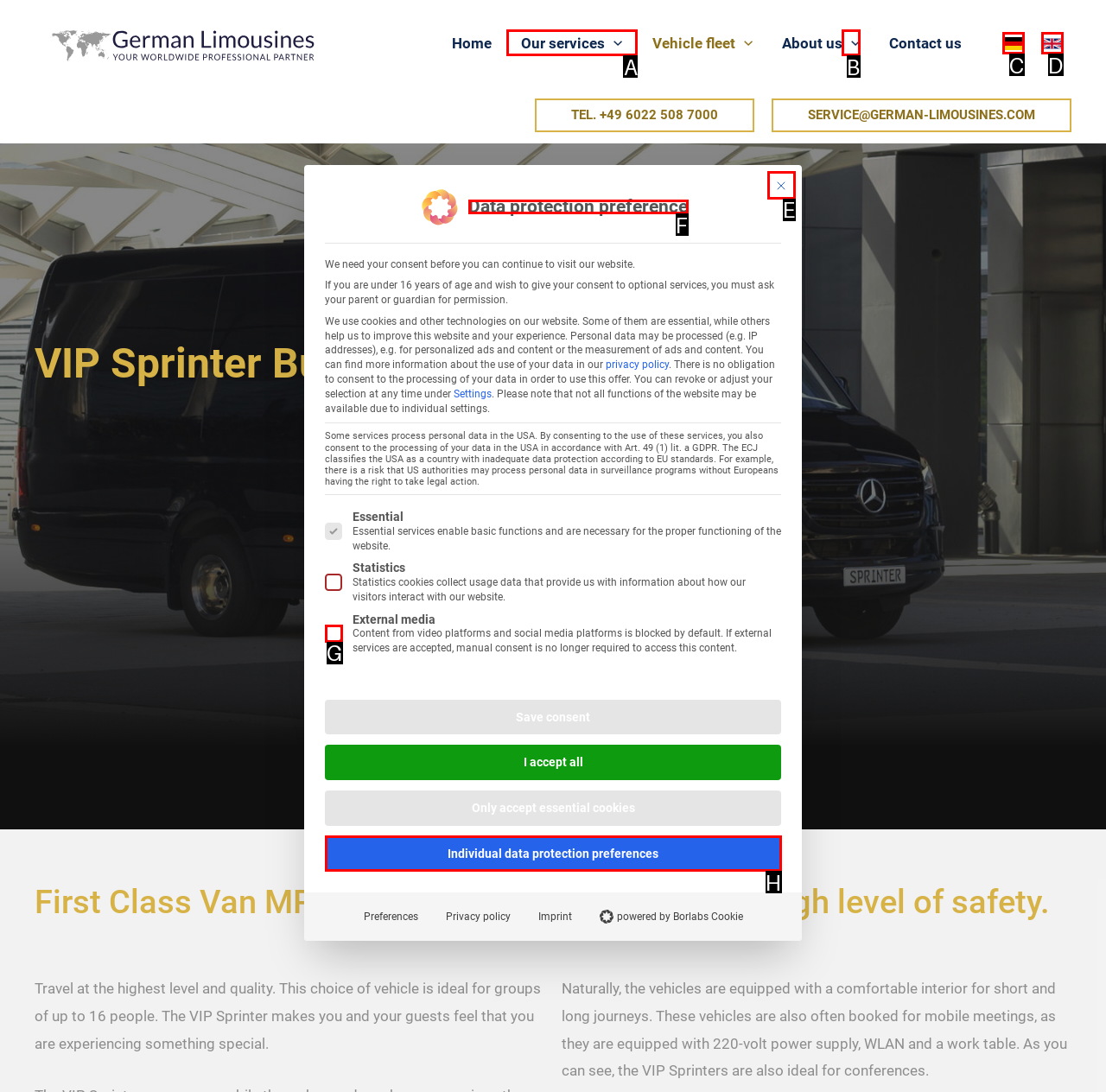For the task: Click the 'Close' button, identify the HTML element to click.
Provide the letter corresponding to the right choice from the given options.

E